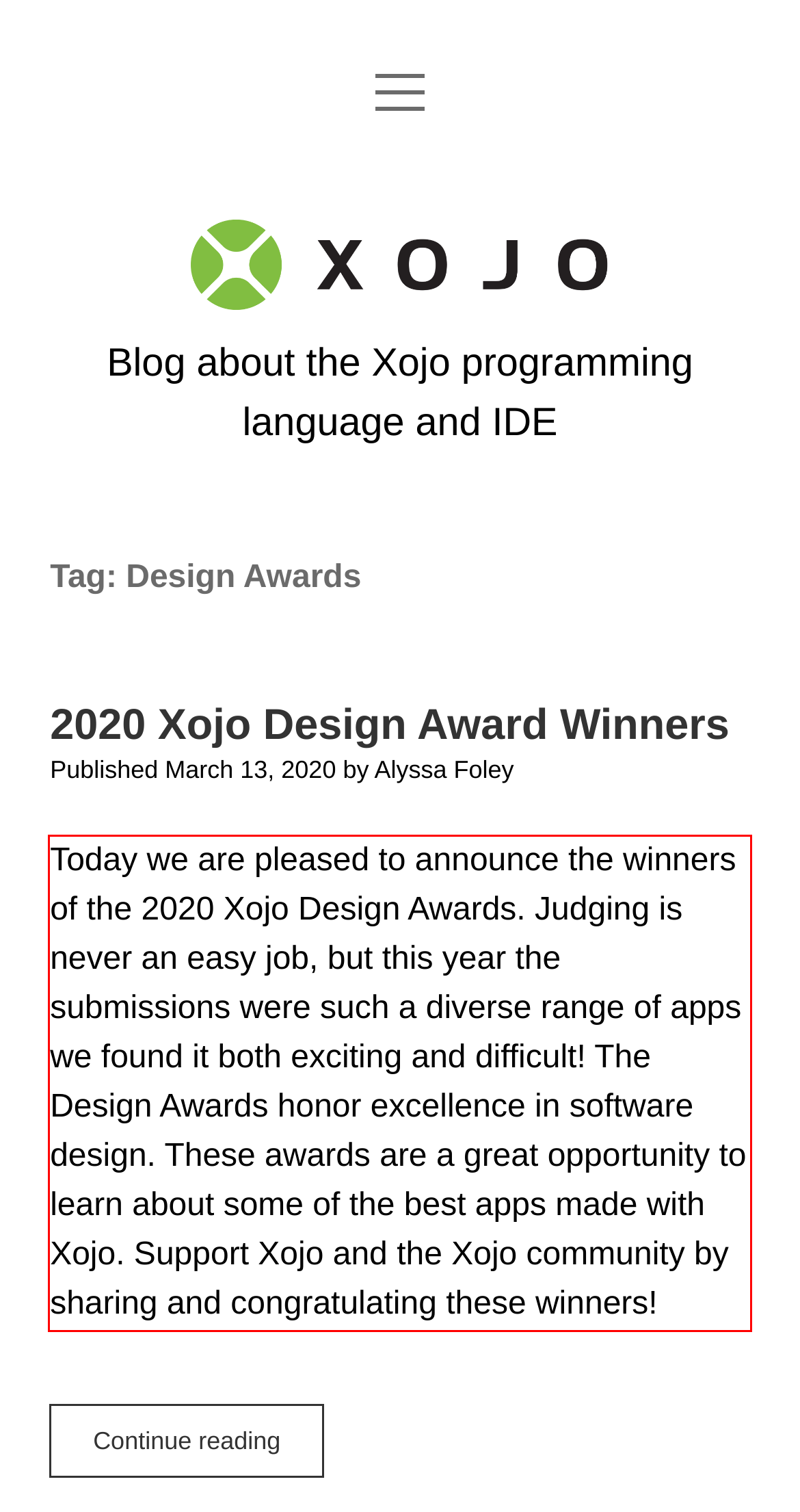Examine the webpage screenshot and use OCR to recognize and output the text within the red bounding box.

Today we are pleased to announce the winners of the 2020 Xojo Design Awards. Judging is never an easy job, but this year the submissions were such a diverse range of apps we found it both exciting and difficult! The Design Awards honor excellence in software design. These awards are a great opportunity to learn about some of the best apps made with Xojo. Support Xojo and the Xojo community by sharing and congratulating these winners!